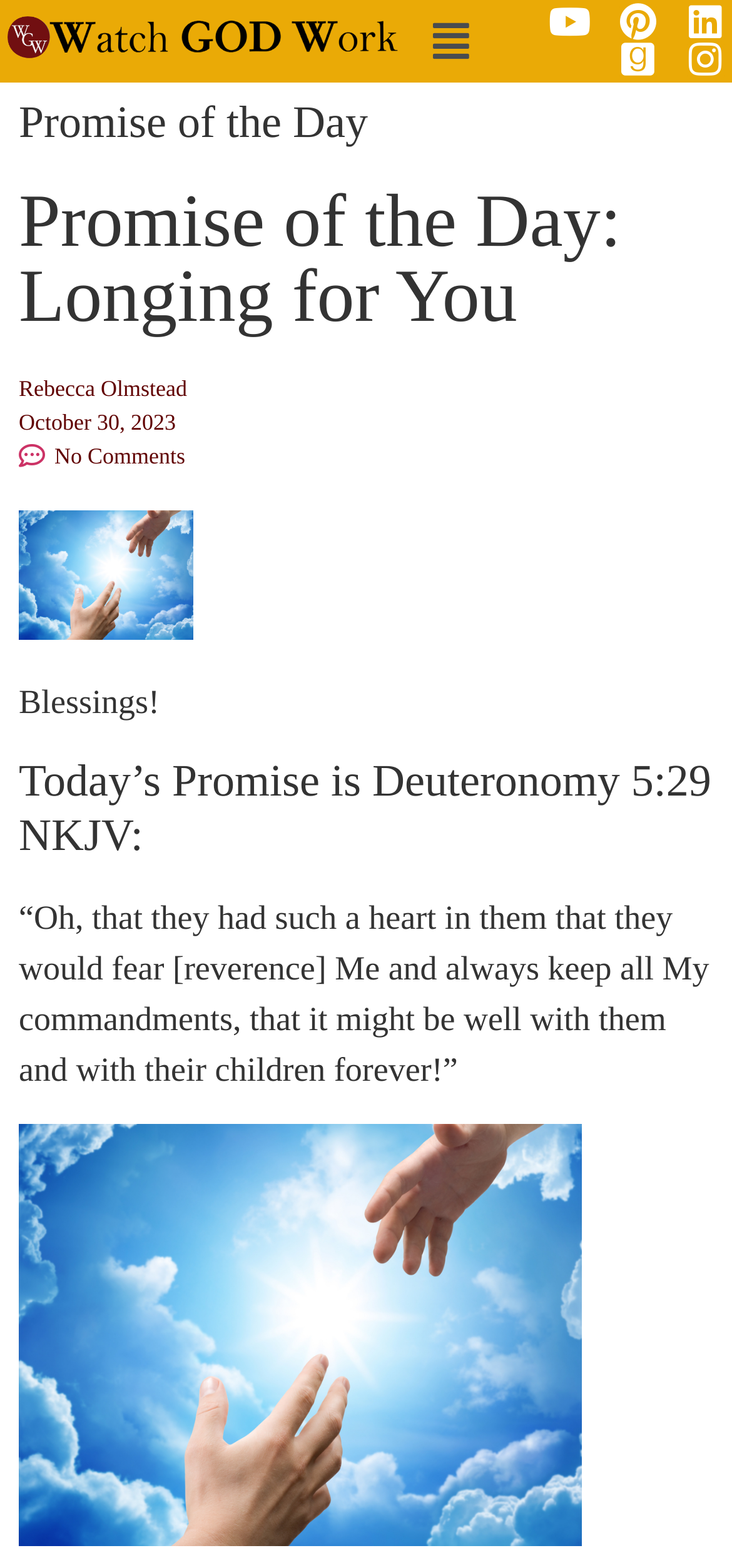Provide the bounding box coordinates of the HTML element this sentence describes: "Promise of the Day".

[0.026, 0.063, 0.502, 0.095]